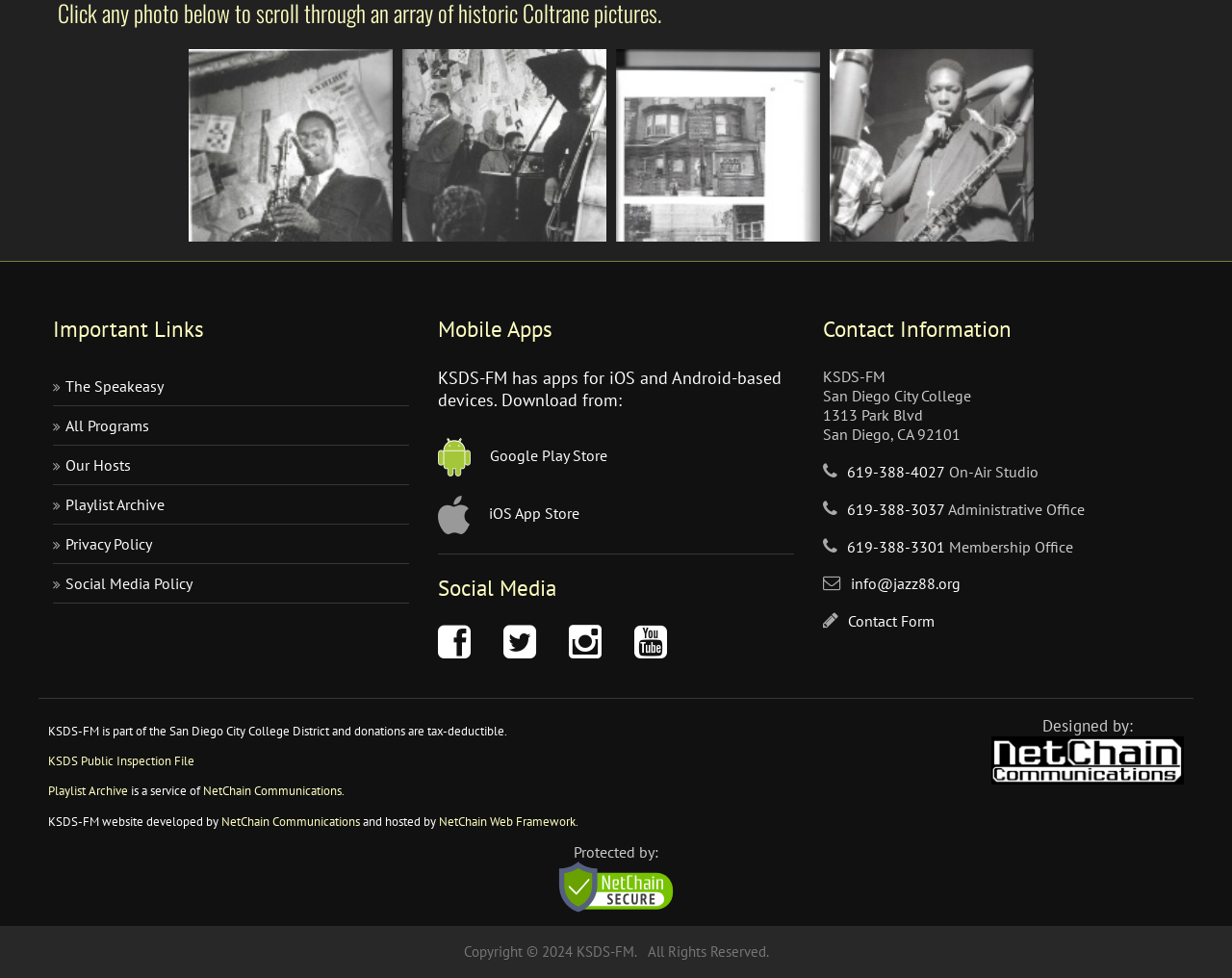Carefully examine the image and provide an in-depth answer to the question: What is the main topic of this webpage?

Based on the multiple images and text descriptions on the webpage, it appears to be a tribute or informational page about the famous jazz musician John Coltrane.